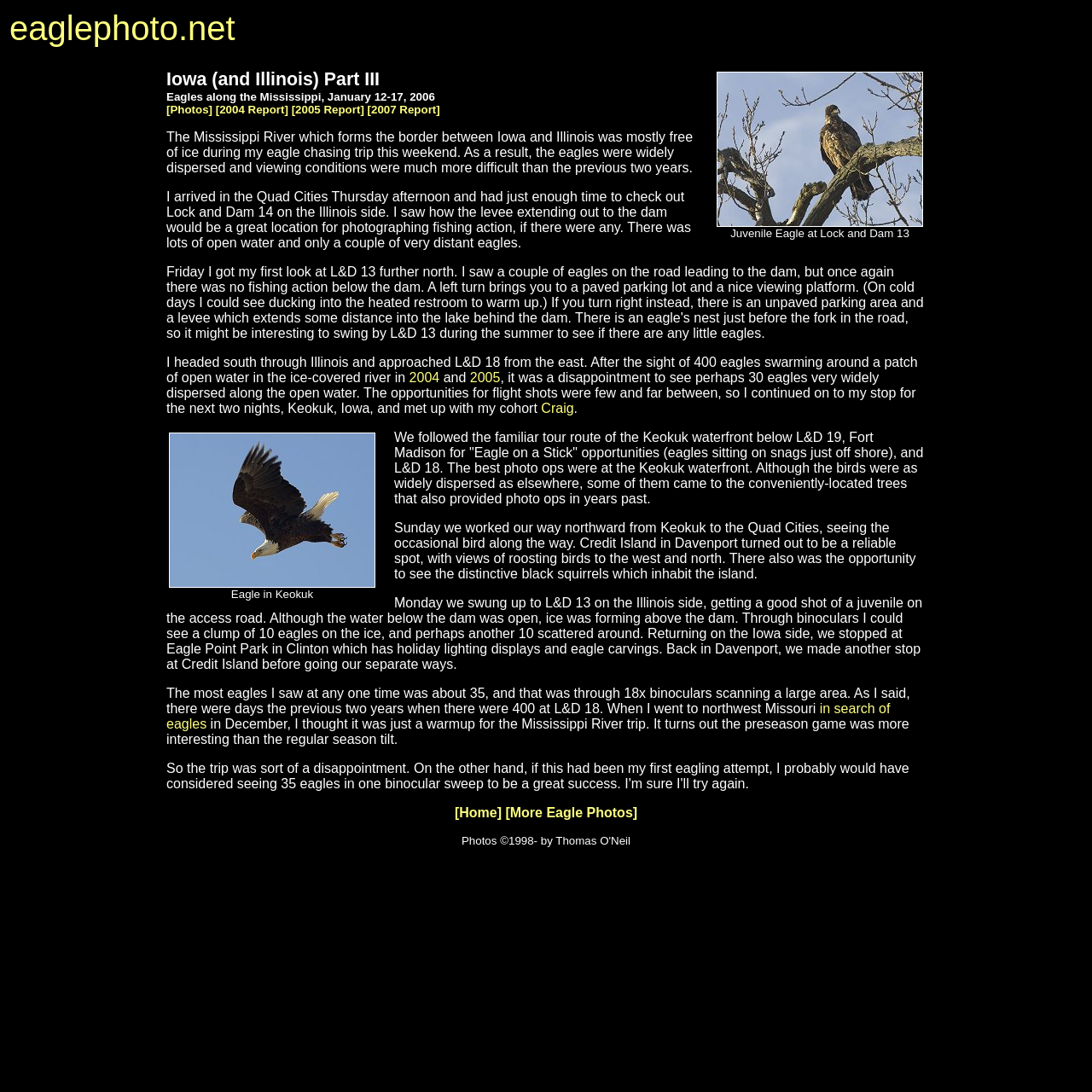Please find the bounding box coordinates of the section that needs to be clicked to achieve this instruction: "read the report of 2004".

[0.375, 0.339, 0.402, 0.352]